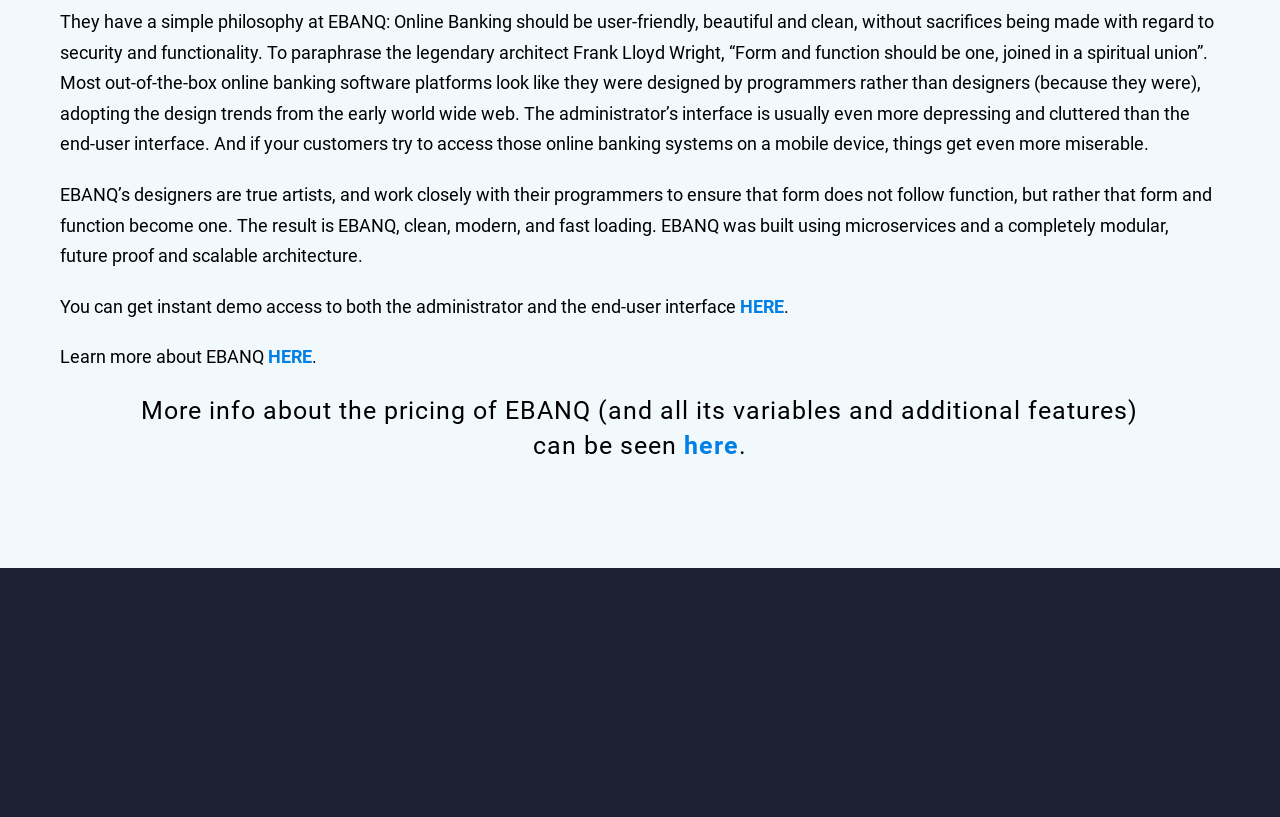Answer the question using only a single word or phrase: 
What is the philosophy of EBANQ?

User-friendly, beautiful and clean